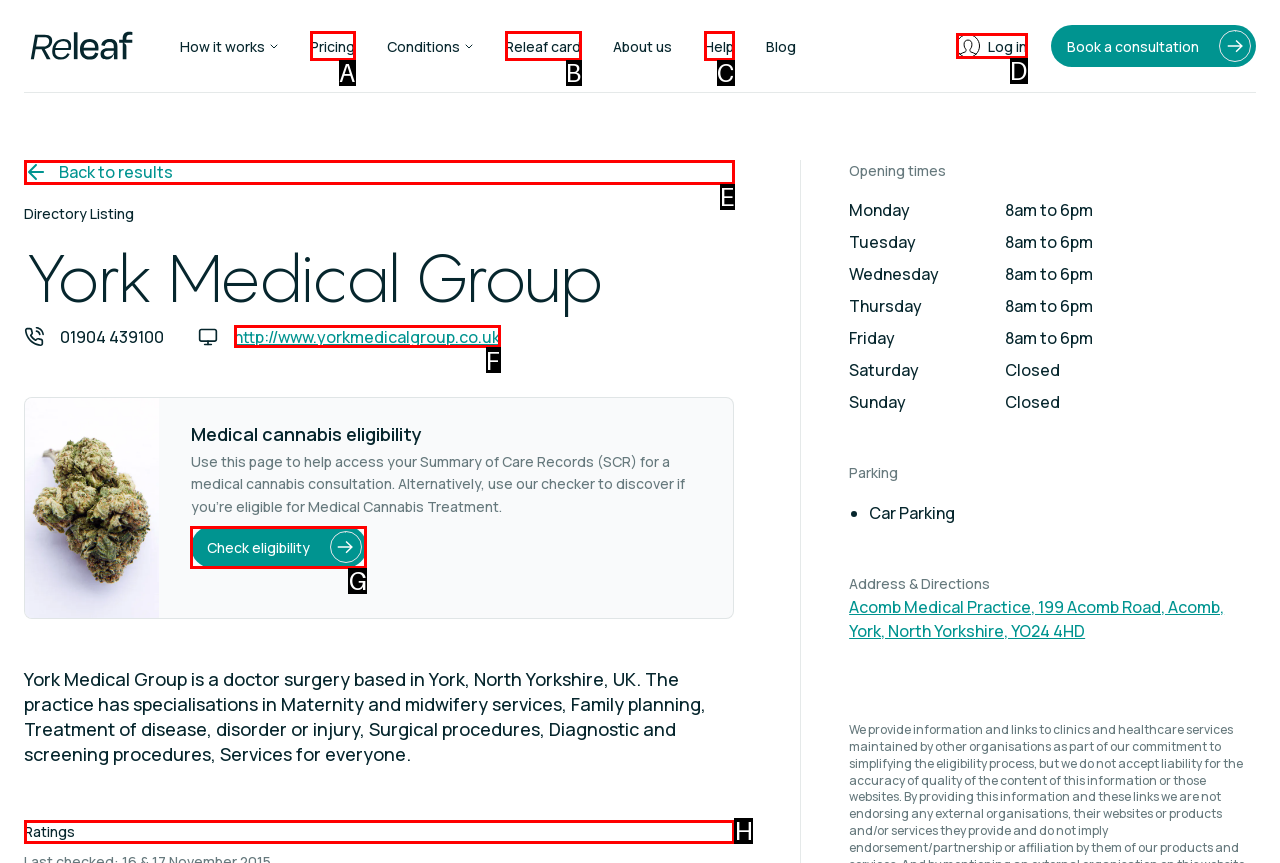Given the task: Click on the 'Affordable Moissanite Rings' link, tell me which HTML element to click on.
Answer with the letter of the correct option from the given choices.

None